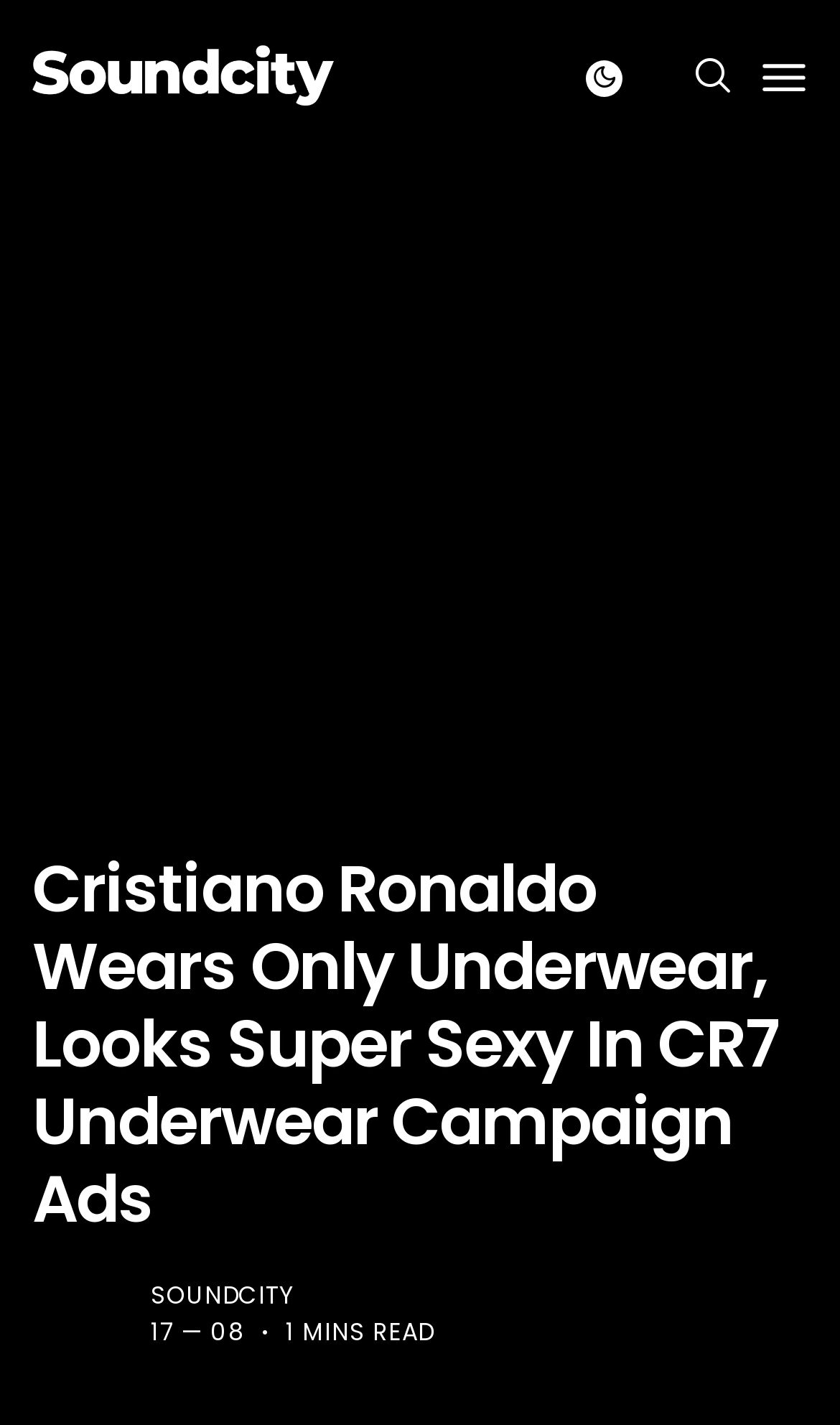Use the information in the screenshot to answer the question comprehensively: What is the date of the article?

The StaticText element '17 — 08' suggests that the article was published on August 17th.